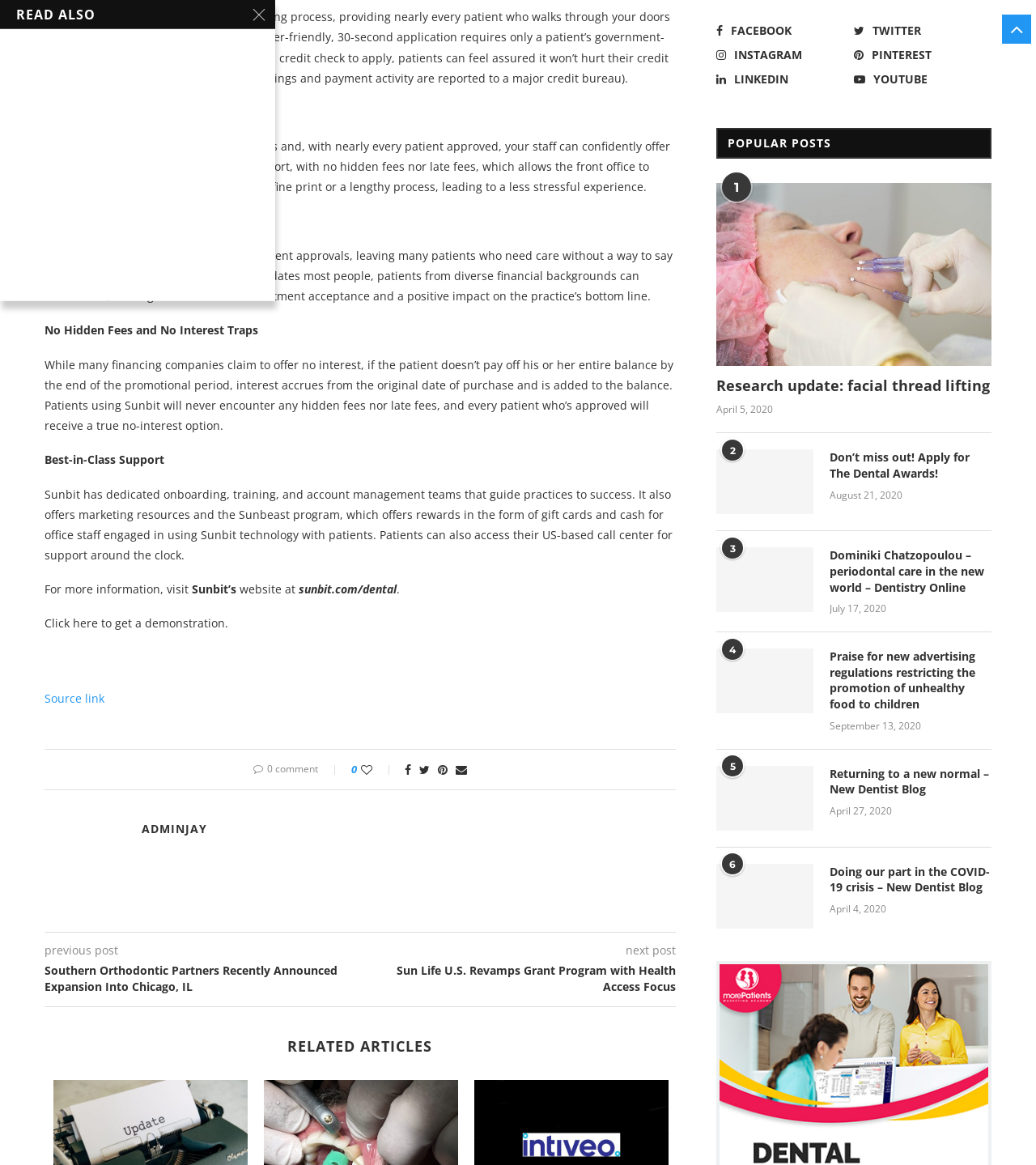Please specify the bounding box coordinates of the clickable region to carry out the following instruction: "Click here to get a demonstration.". The coordinates should be four float numbers between 0 and 1, in the format [left, top, right, bottom].

[0.043, 0.528, 0.22, 0.542]